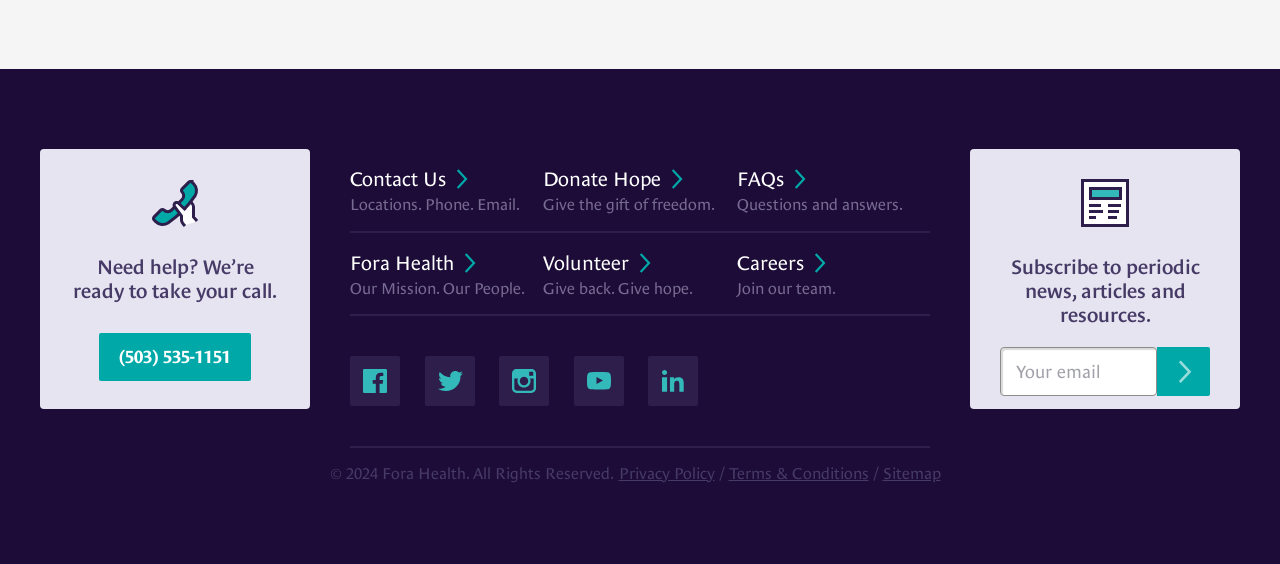Determine the bounding box coordinates for the HTML element mentioned in the following description: "Contact Us". The coordinates should be a list of four floats ranging from 0 to 1, represented as [left, top, right, bottom].

[0.273, 0.291, 0.368, 0.344]